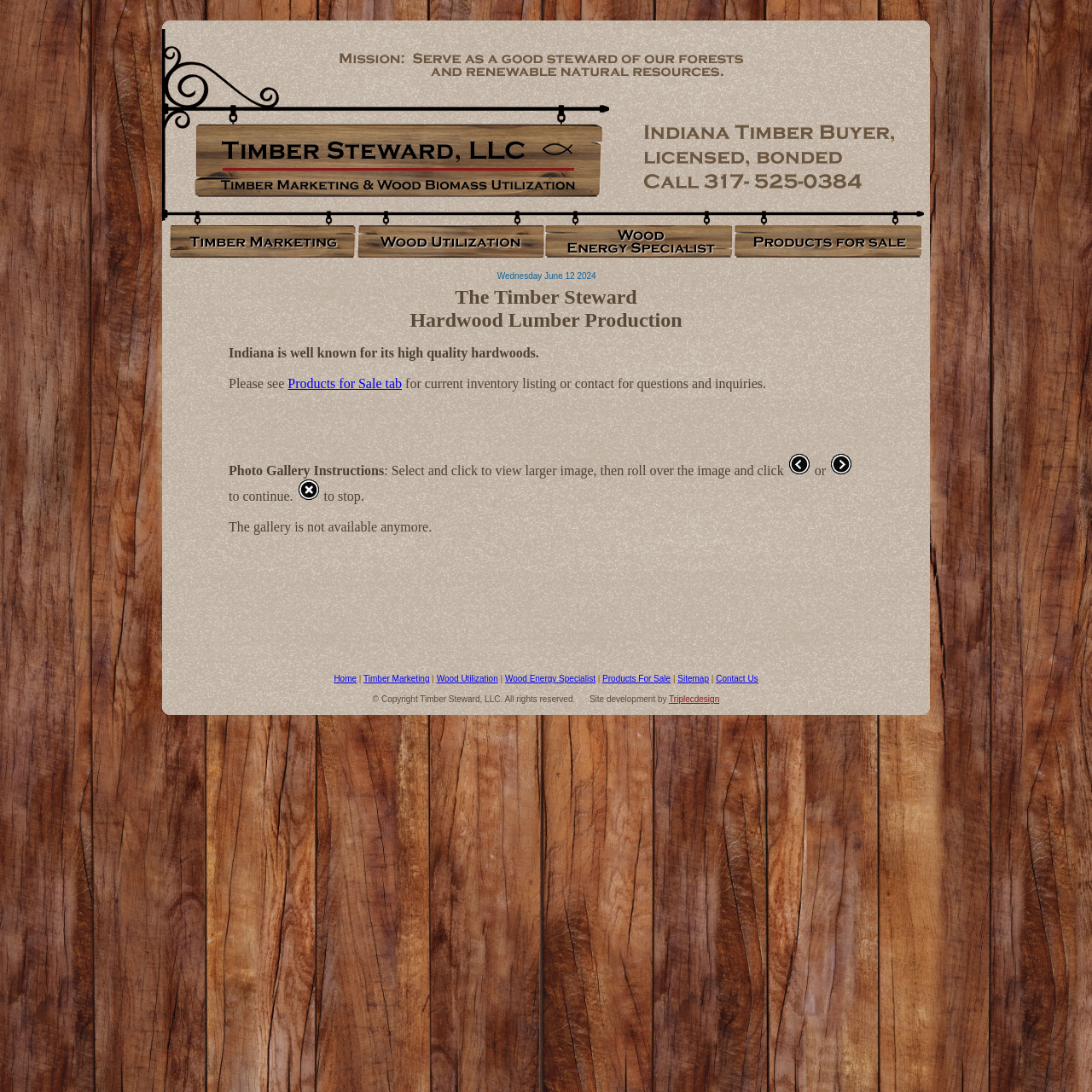Kindly provide the bounding box coordinates of the section you need to click on to fulfill the given instruction: "Stop photo gallery".

[0.759, 0.415, 0.781, 0.435]